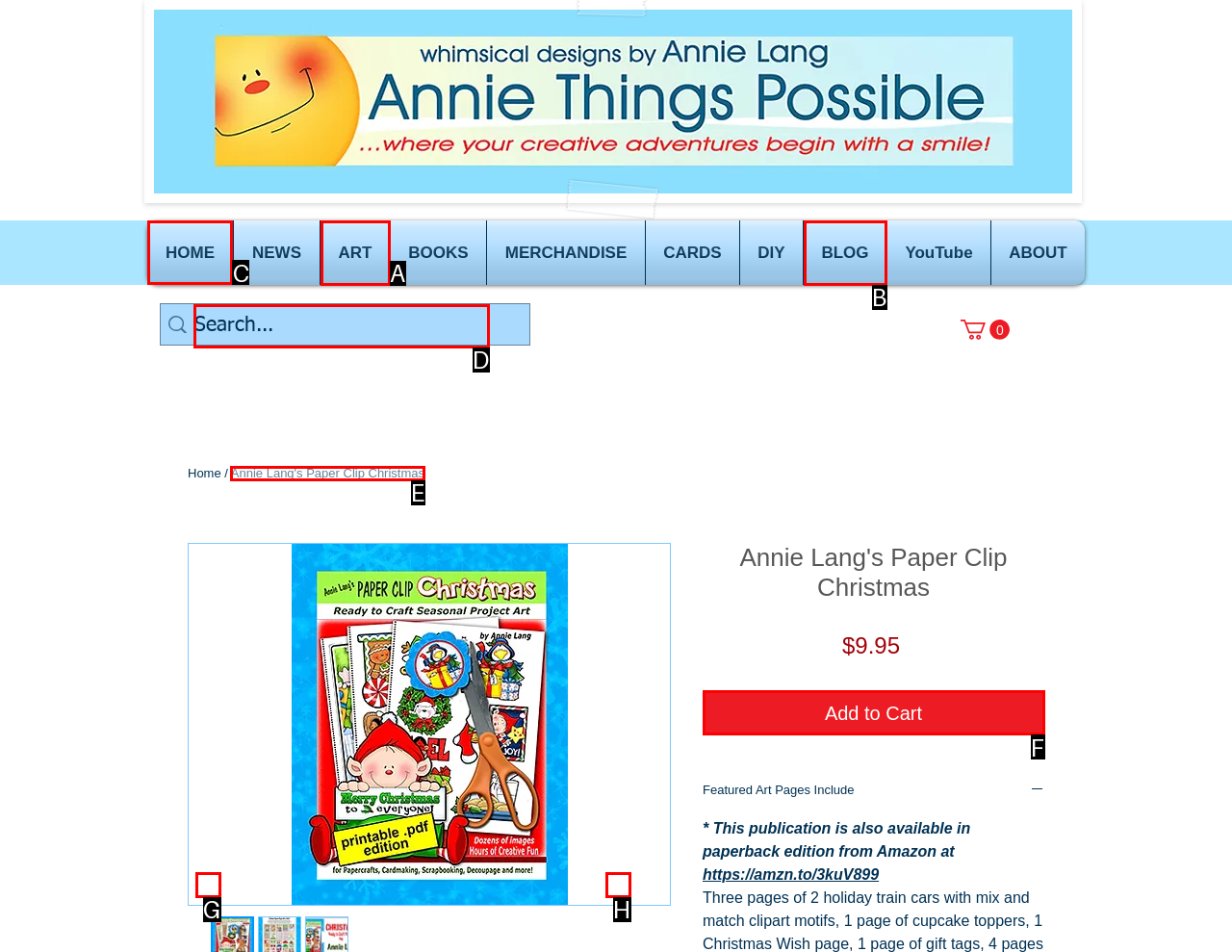Tell me which letter I should select to achieve the following goal: Click the 'HOME' link
Answer with the corresponding letter from the provided options directly.

C